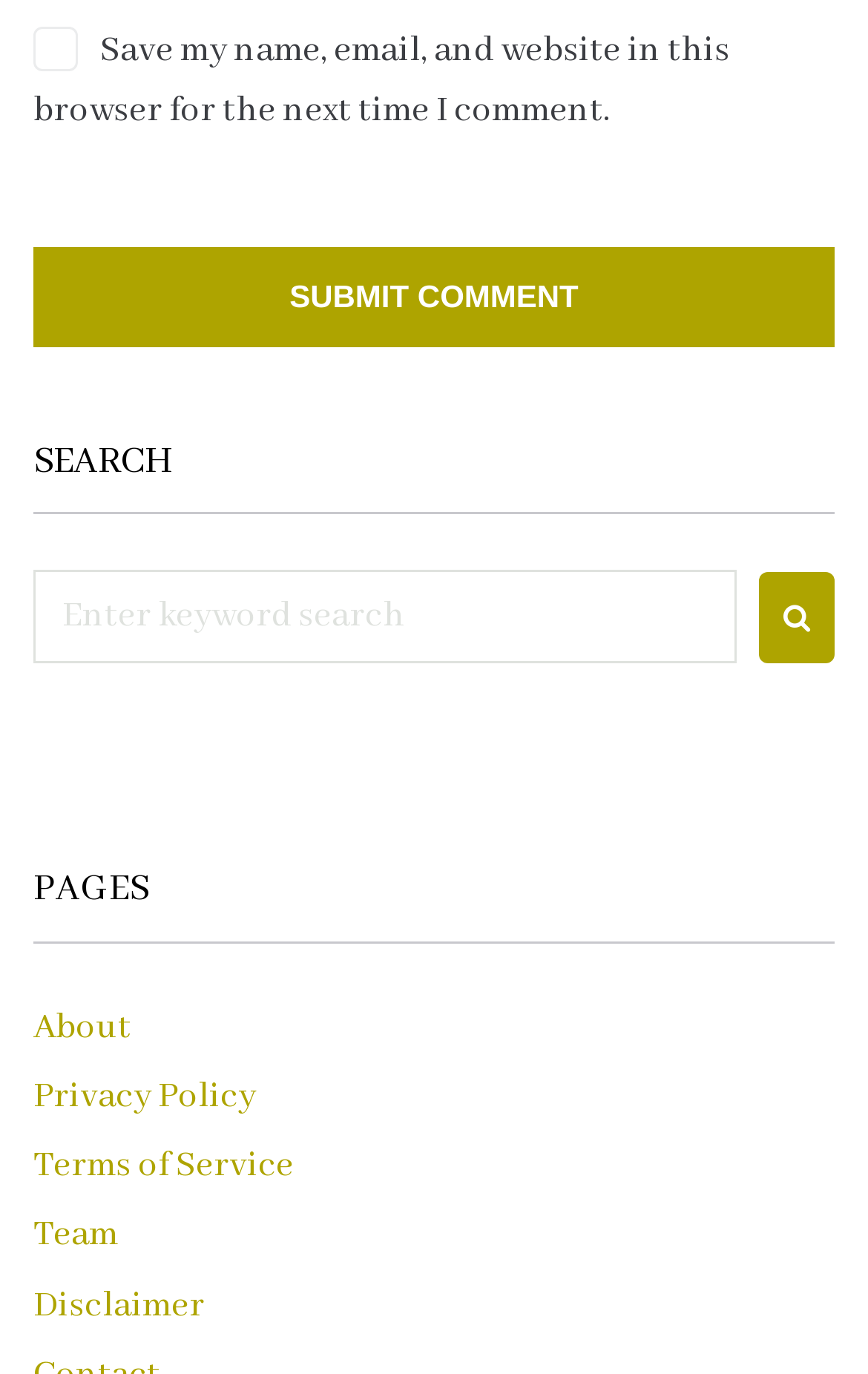Using the element description: "Privacy Policy", determine the bounding box coordinates for the specified UI element. The coordinates should be four float numbers between 0 and 1, [left, top, right, bottom].

[0.038, 0.782, 0.295, 0.815]